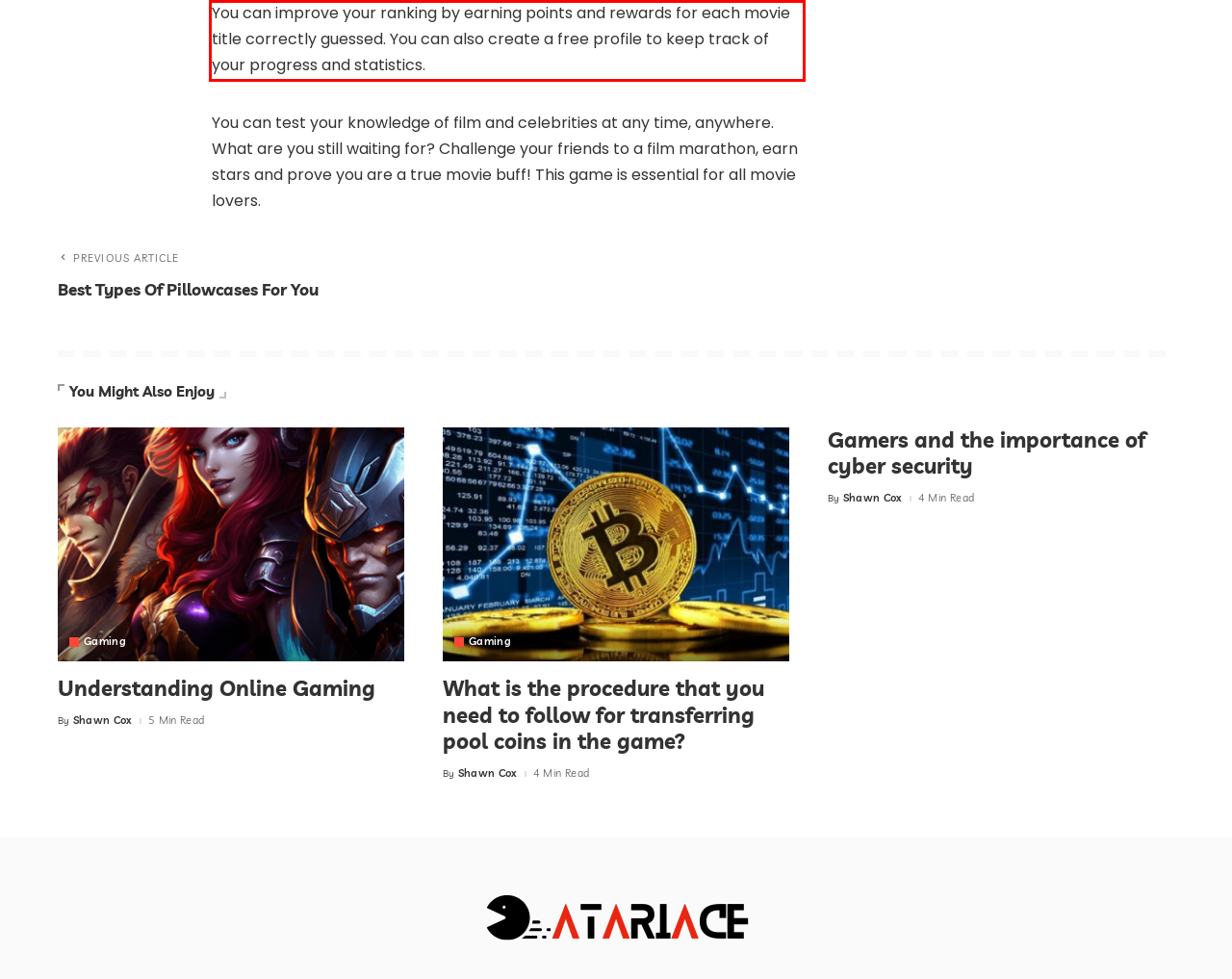Please identify and extract the text content from the UI element encased in a red bounding box on the provided webpage screenshot.

You can improve your ranking by earning points and rewards for each movie title correctly guessed. You can also create a free profile to keep track of your progress and statistics.